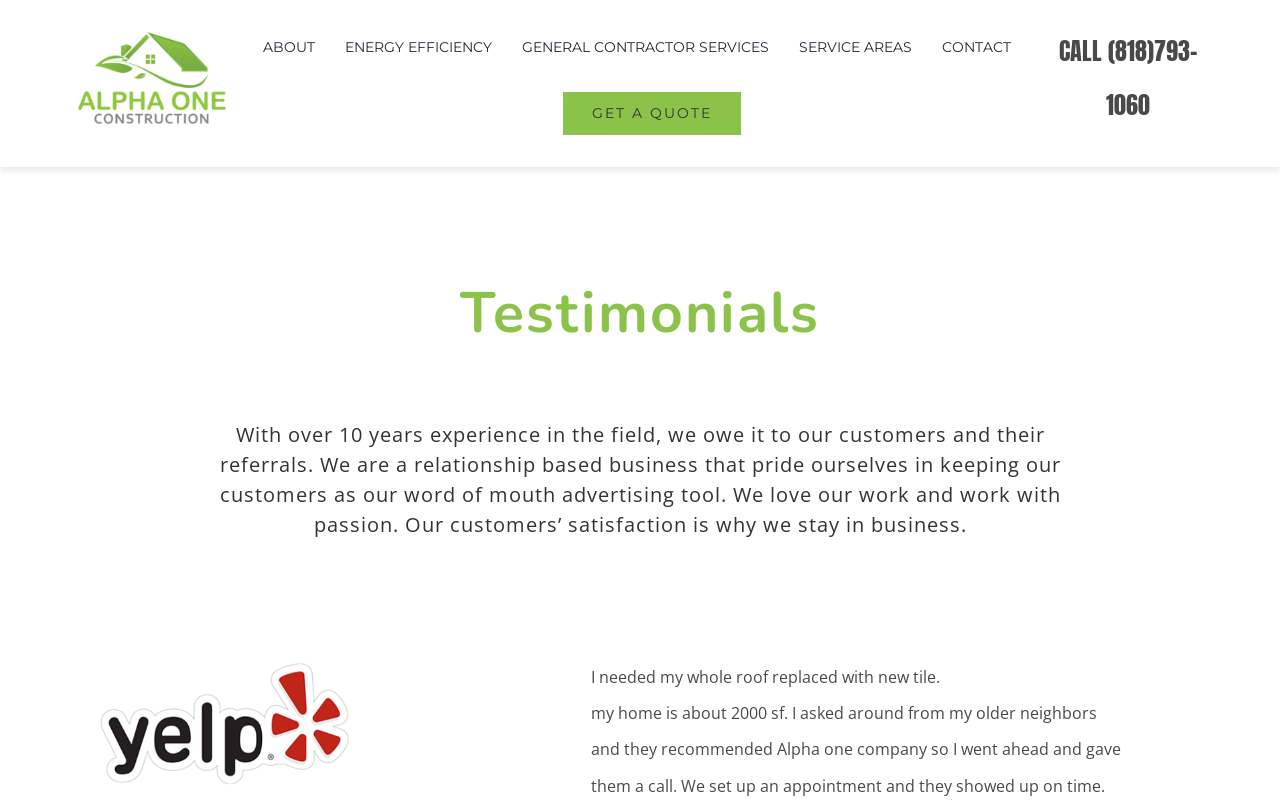Respond to the question with just a single word or phrase: 
What is the customer testimonial about?

Roof replacement